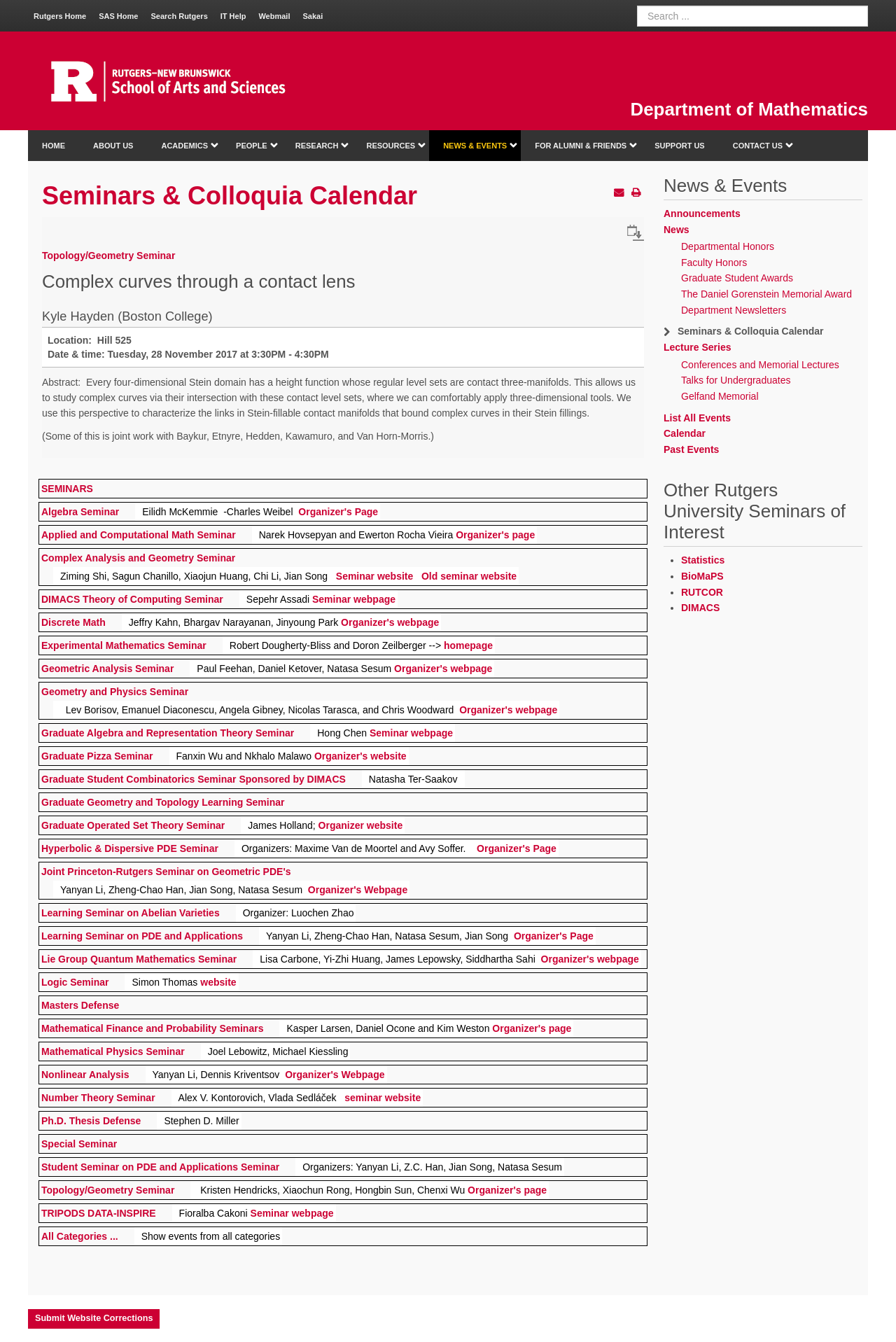Using the provided element description: "Lecture Series", identify the bounding box coordinates. The coordinates should be four floats between 0 and 1 in the order [left, top, right, bottom].

[0.741, 0.254, 0.962, 0.264]